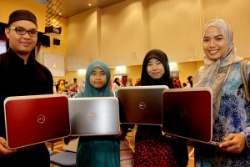Please respond to the question with a concise word or phrase:
What is the value of each laptop?

RM2,000